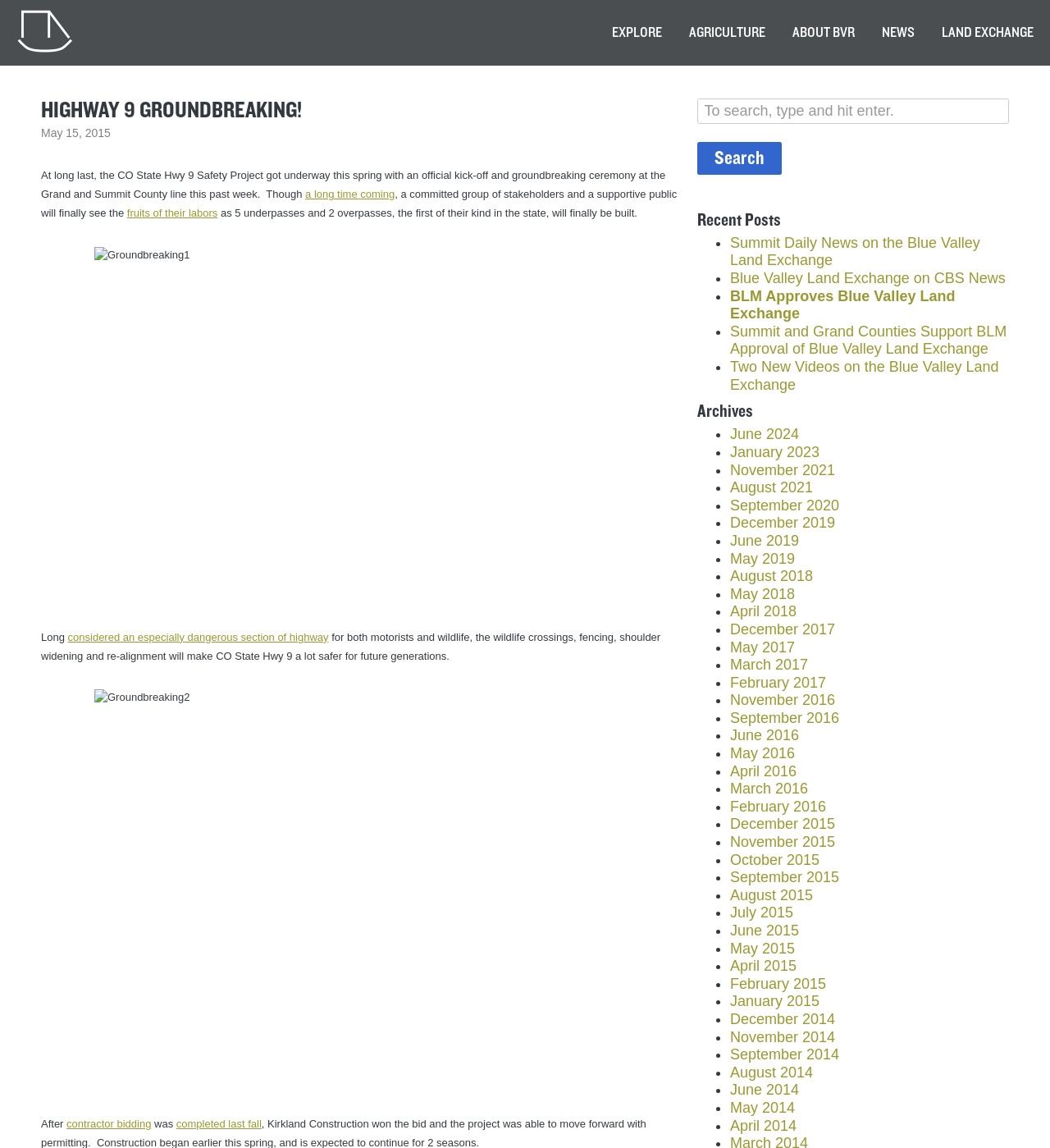Illustrate the webpage thoroughly, mentioning all important details.

The webpage is about Blue Valley Ranch, with a focus on healthy ecosystems and land stewardship. At the top, there is a logo on the left and a navigation menu on the right, featuring links to "EXPLORE", "AGRICULTURE", "ABOUT BVR", "NEWS", and "LAND EXCHANGE". Below the navigation menu, there is a heading "HIGHWAY 9 GROUNDBREAKING!" with a date "May 15, 2015" next to it.

The main content of the page is an article about the Highway 9 Safety Project, which includes a groundbreaking ceremony. The article is divided into several paragraphs, with links to related topics and images of the groundbreaking event. The text describes the project's significance, its benefits, and the stakeholders involved.

On the right side of the page, there is a search box with a button labeled "Search". Below the search box, there is a heading "Recent Posts" with a list of links to news articles, including "Summit Daily News on the Blue Valley Land Exchange" and "Blue Valley Land Exchange on CBS News". Further down, there is a heading "Archives" with a list of links to news articles organized by month and year, ranging from June 2024 to May 2015.

Throughout the page, there are two images of the groundbreaking ceremony, one above the article and one below it. The overall layout is organized, with clear headings and concise text, making it easy to navigate and read.